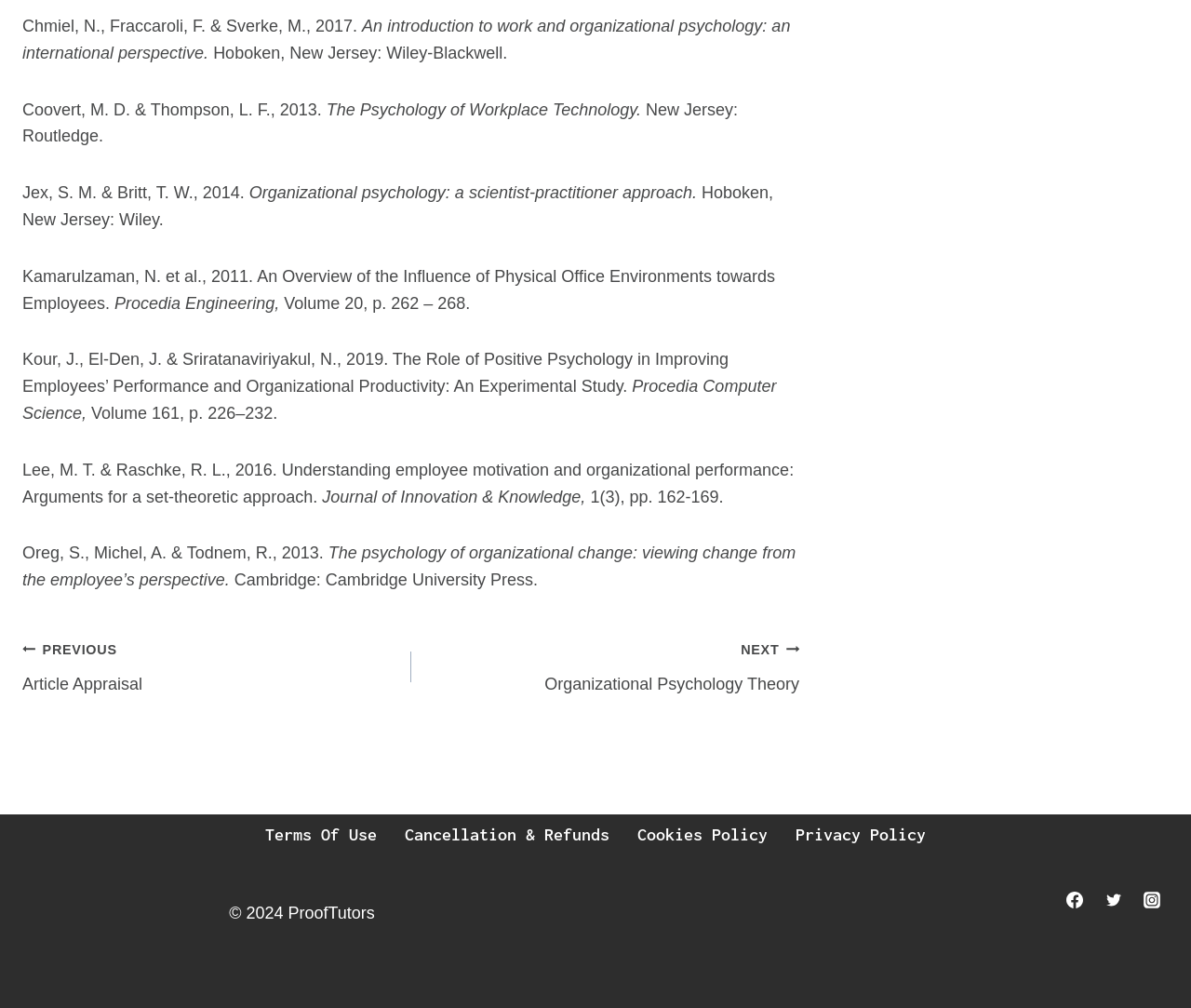Find the bounding box coordinates for the area that should be clicked to accomplish the instruction: "go to previous article".

[0.019, 0.631, 0.345, 0.692]